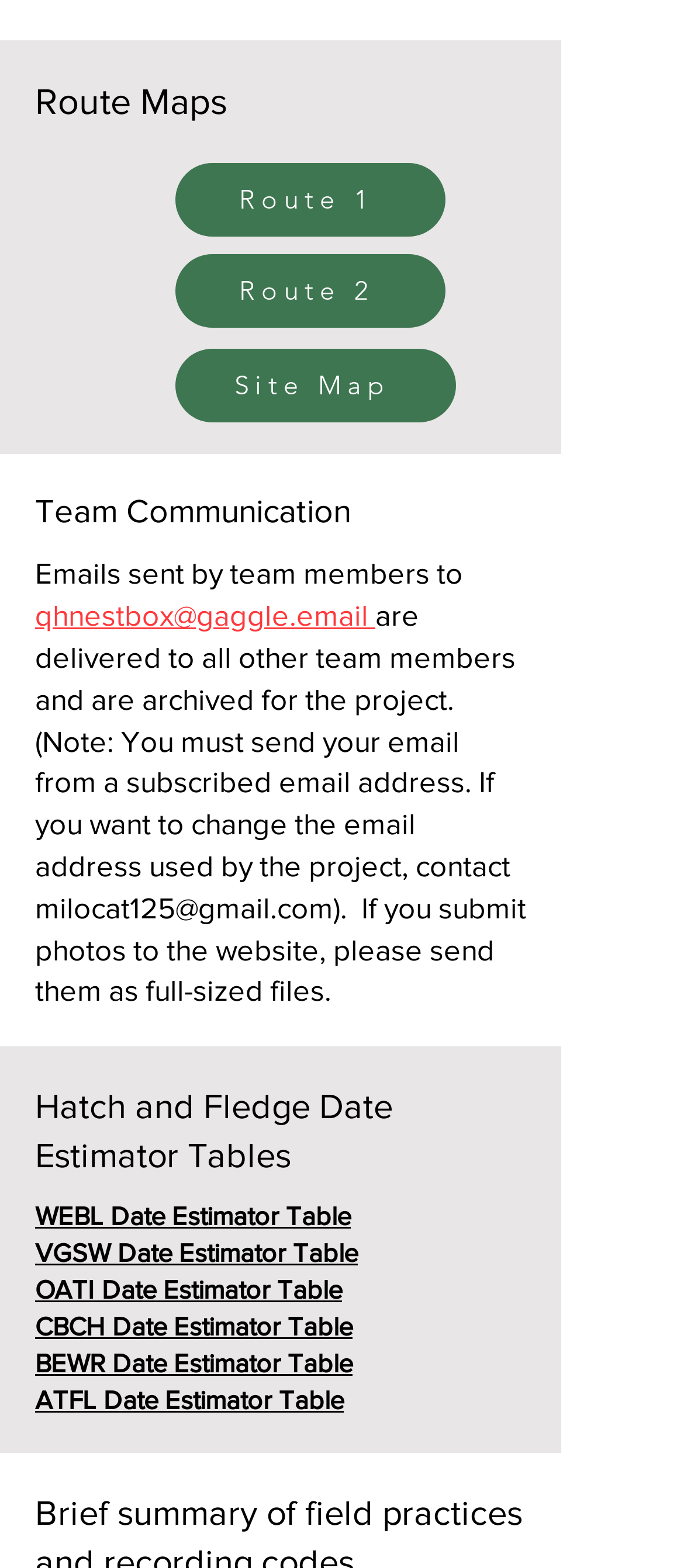Specify the bounding box coordinates of the element's area that should be clicked to execute the given instruction: "Access WEBL Date Estimator Table". The coordinates should be four float numbers between 0 and 1, i.e., [left, top, right, bottom].

[0.051, 0.766, 0.513, 0.785]